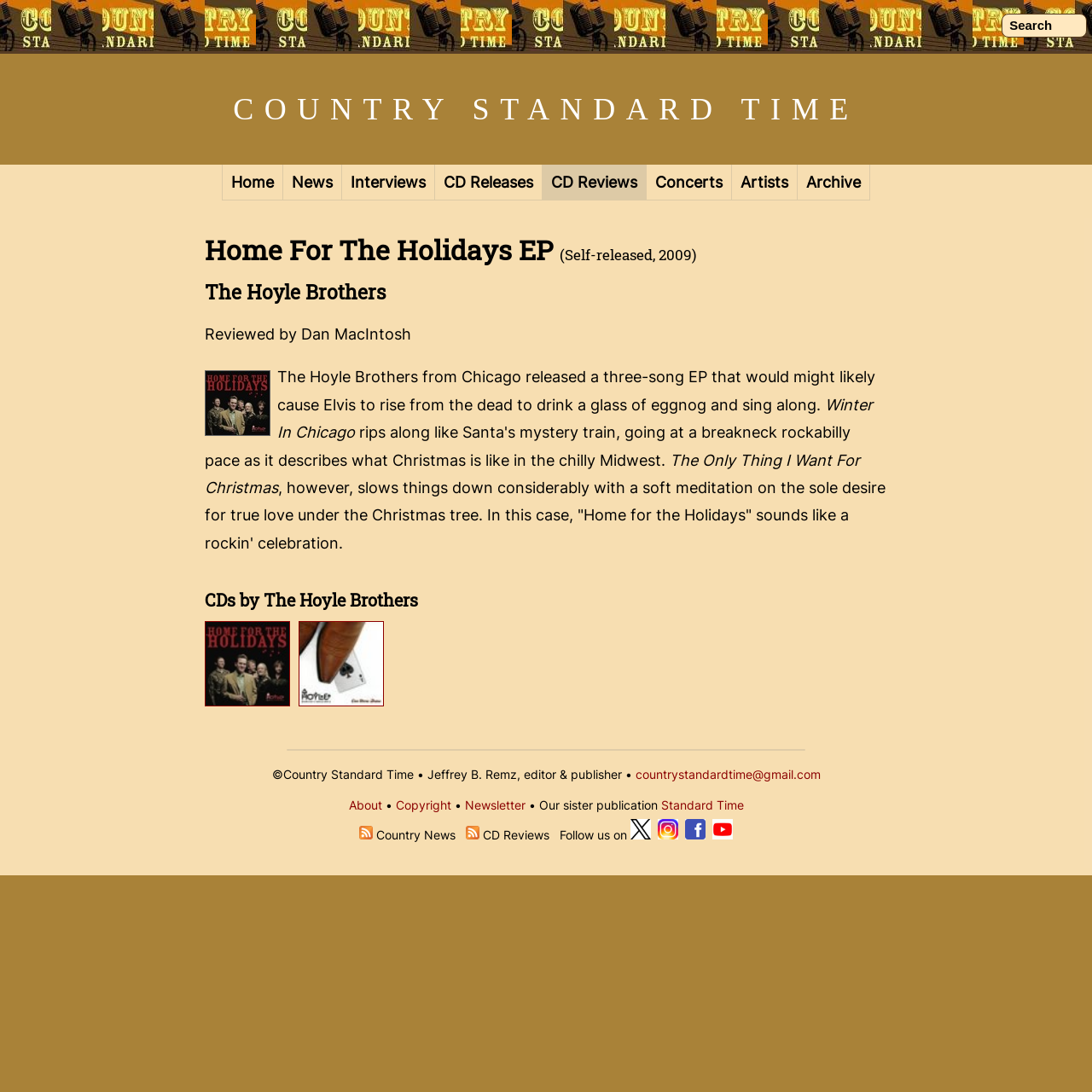Locate the bounding box coordinates of the clickable area needed to fulfill the instruction: "Search for something".

None